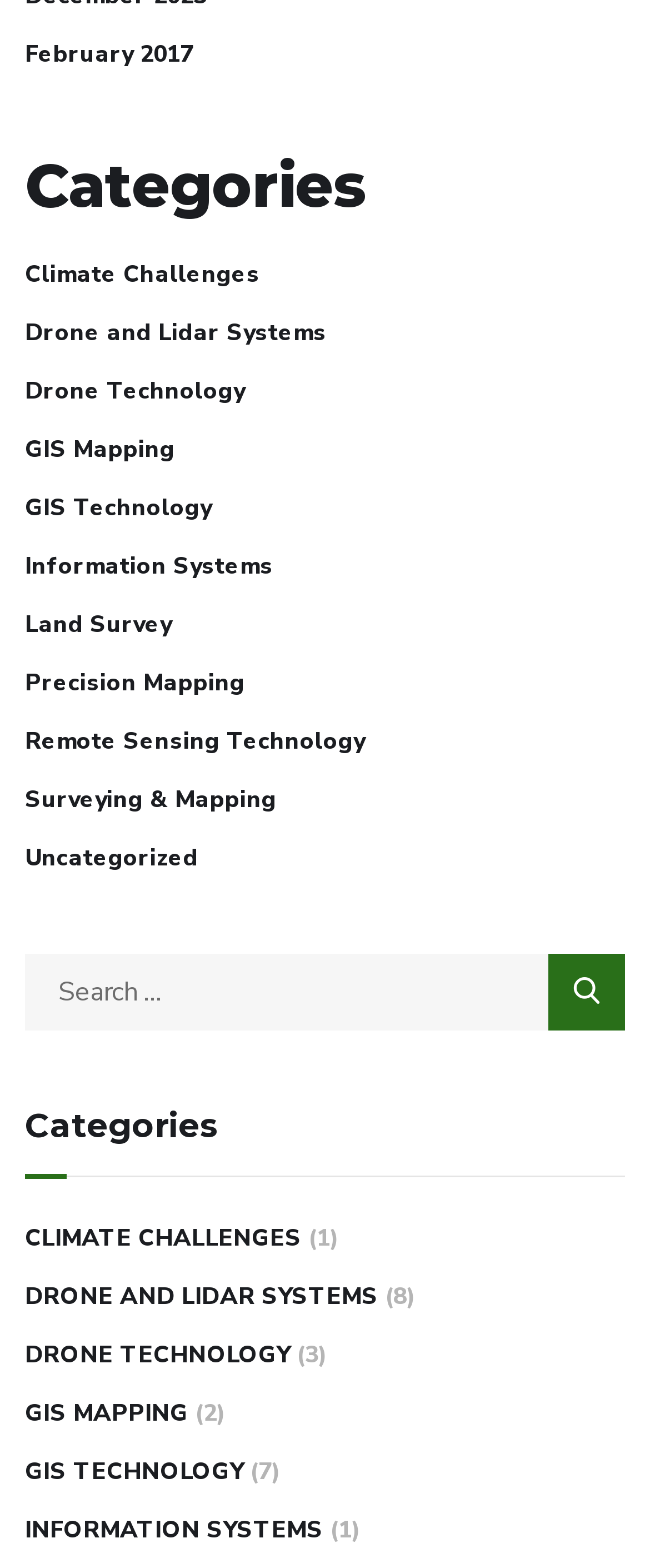What is the purpose of the button with the '' icon?
Using the image, answer in one word or phrase.

Search button